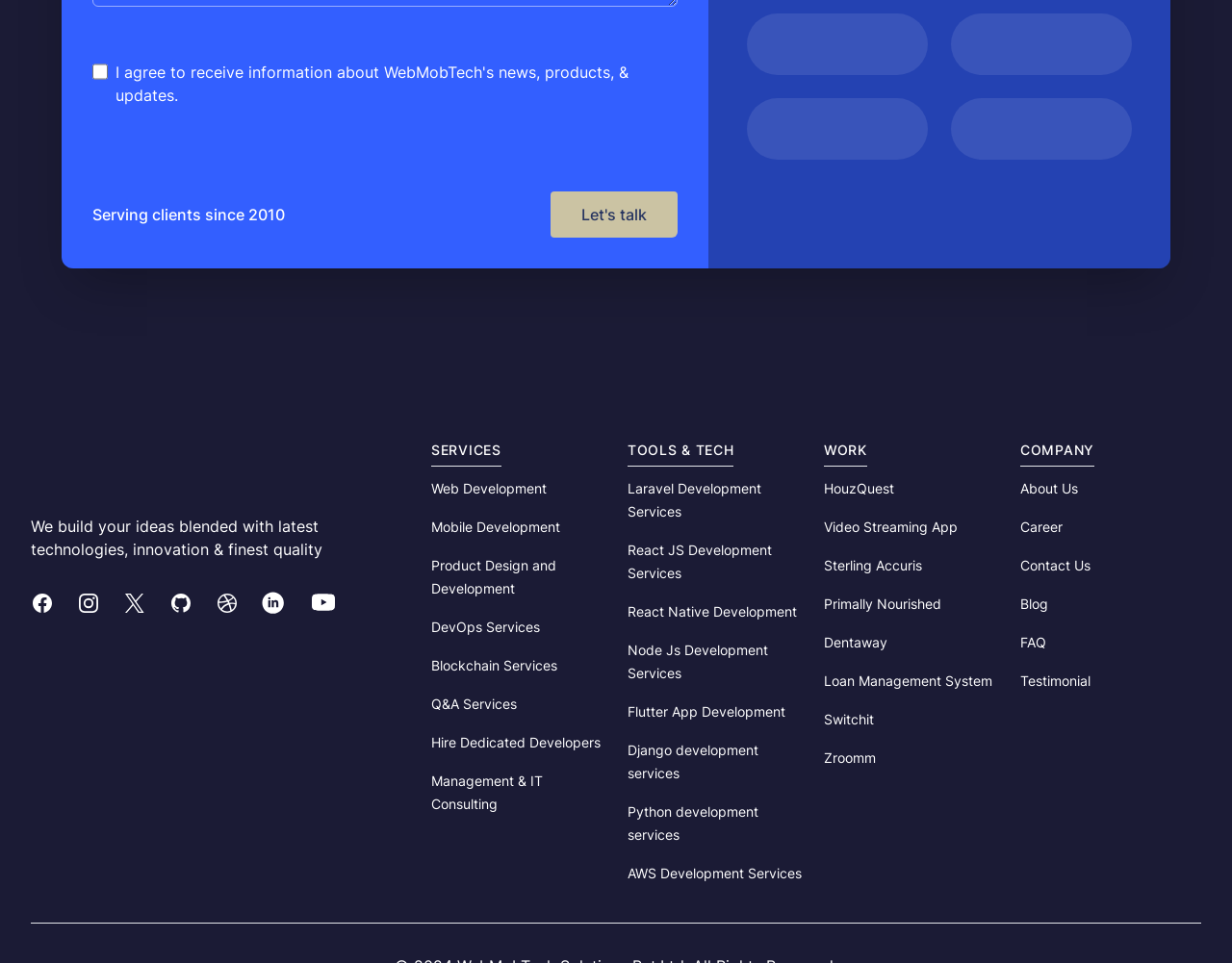Show the bounding box coordinates for the HTML element as described: "Laravel Development Services".

[0.509, 0.498, 0.618, 0.539]